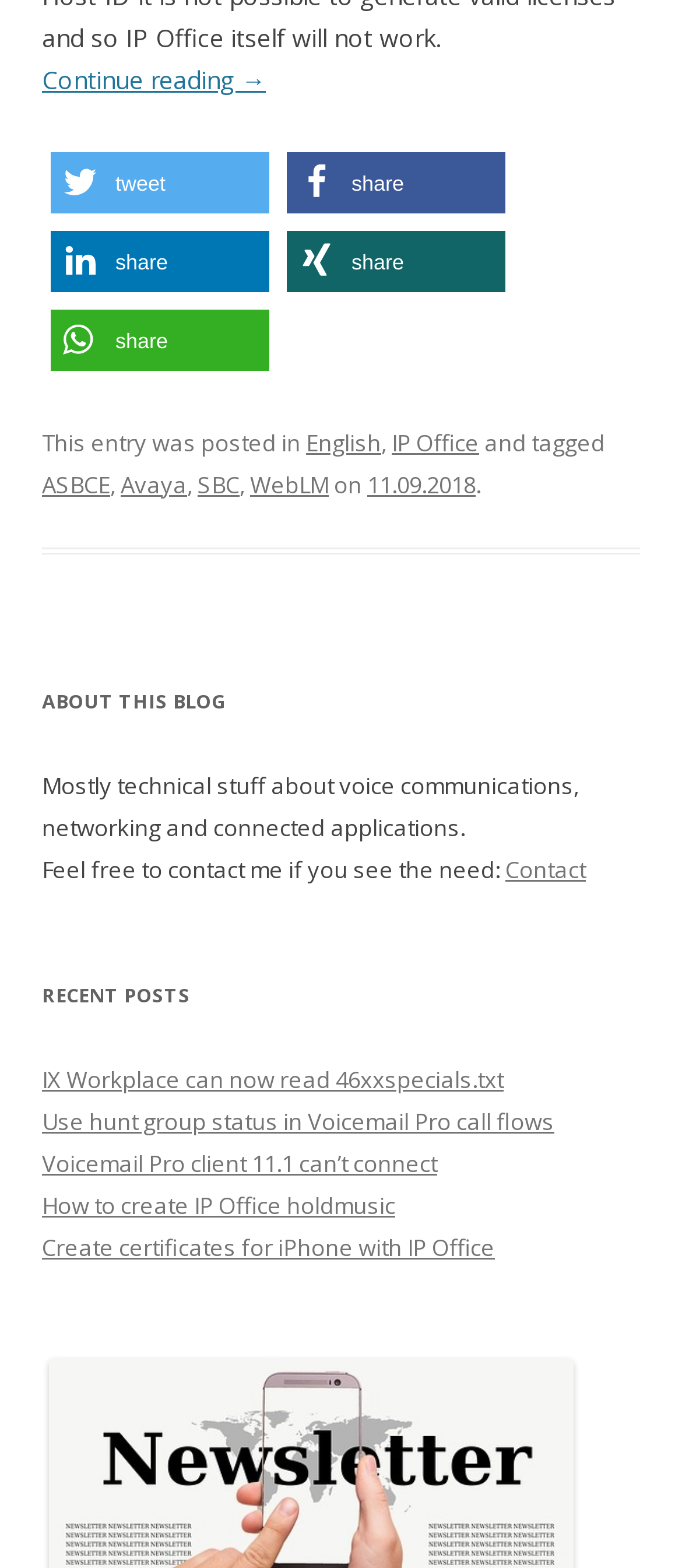Please determine the bounding box coordinates of the section I need to click to accomplish this instruction: "Share on Twitter".

[0.074, 0.097, 0.395, 0.136]